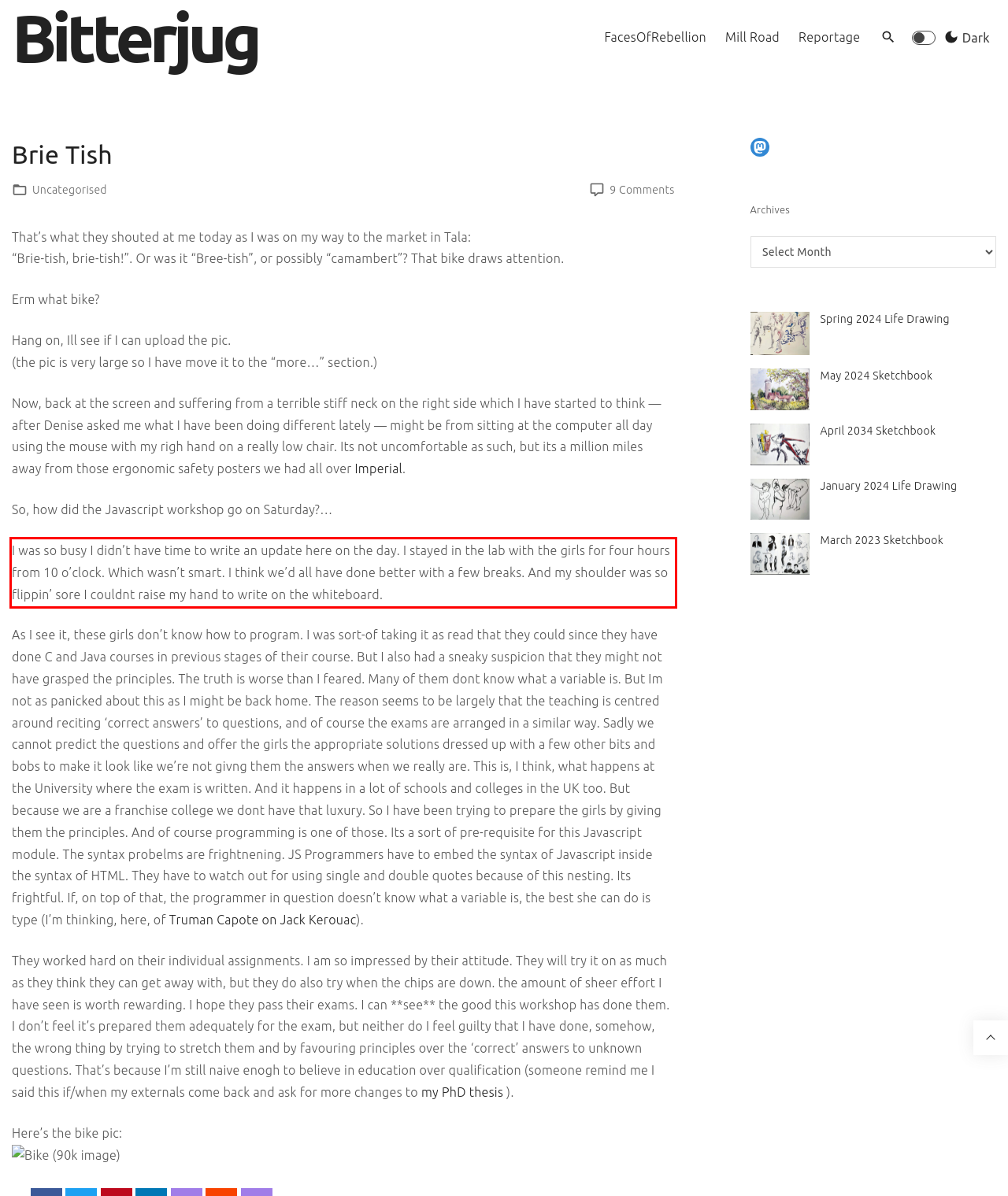Inspect the webpage screenshot that has a red bounding box and use OCR technology to read and display the text inside the red bounding box.

I was so busy I didn’t have time to write an update here on the day. I stayed in the lab with the girls for four hours from 10 o’clock. Which wasn’t smart. I think we’d all have done better with a few breaks. And my shoulder was so flippin’ sore I couldnt raise my hand to write on the whiteboard.